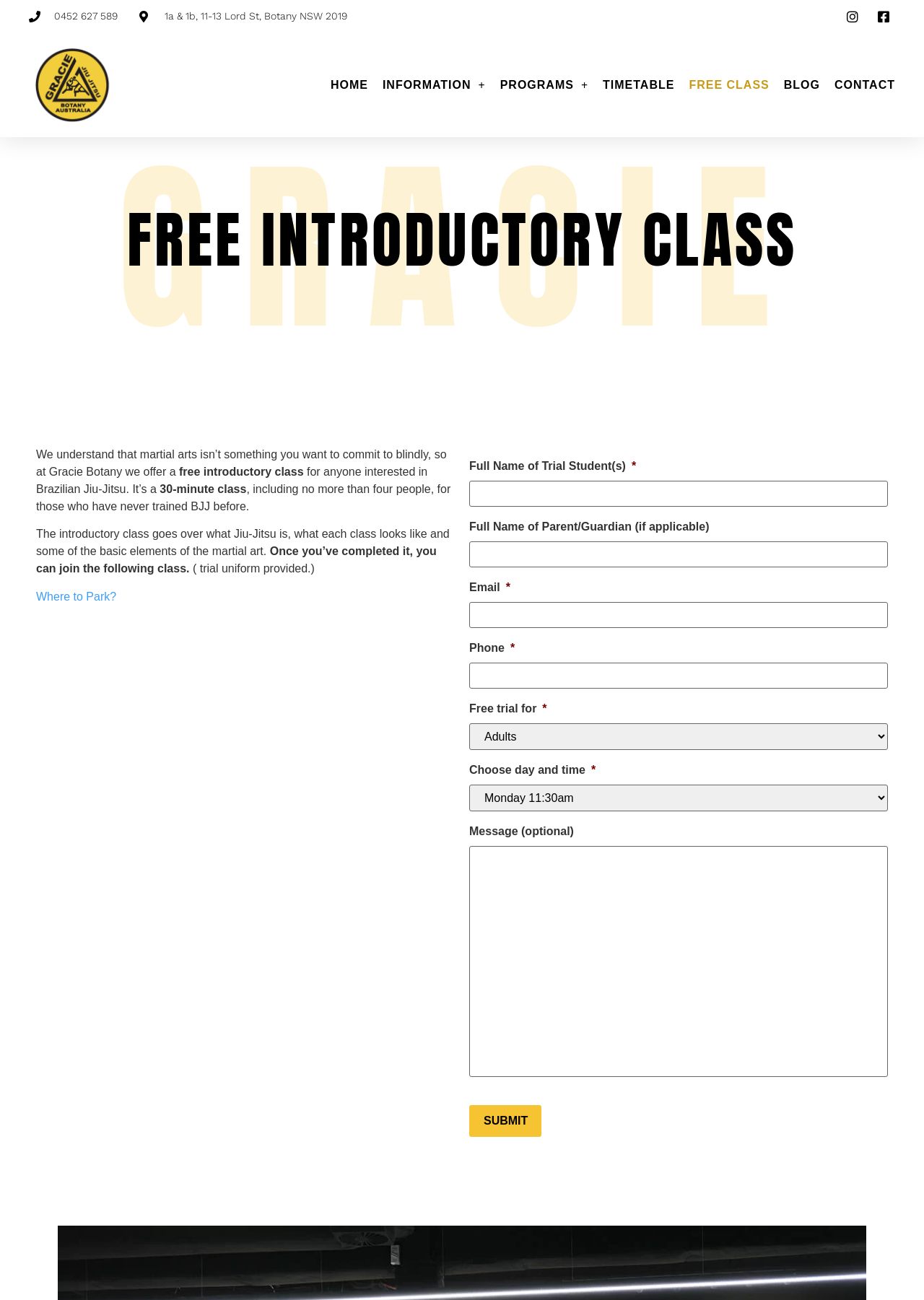Reply to the question with a single word or phrase:
What is the phone number of Gracie Botany?

0452 627 589